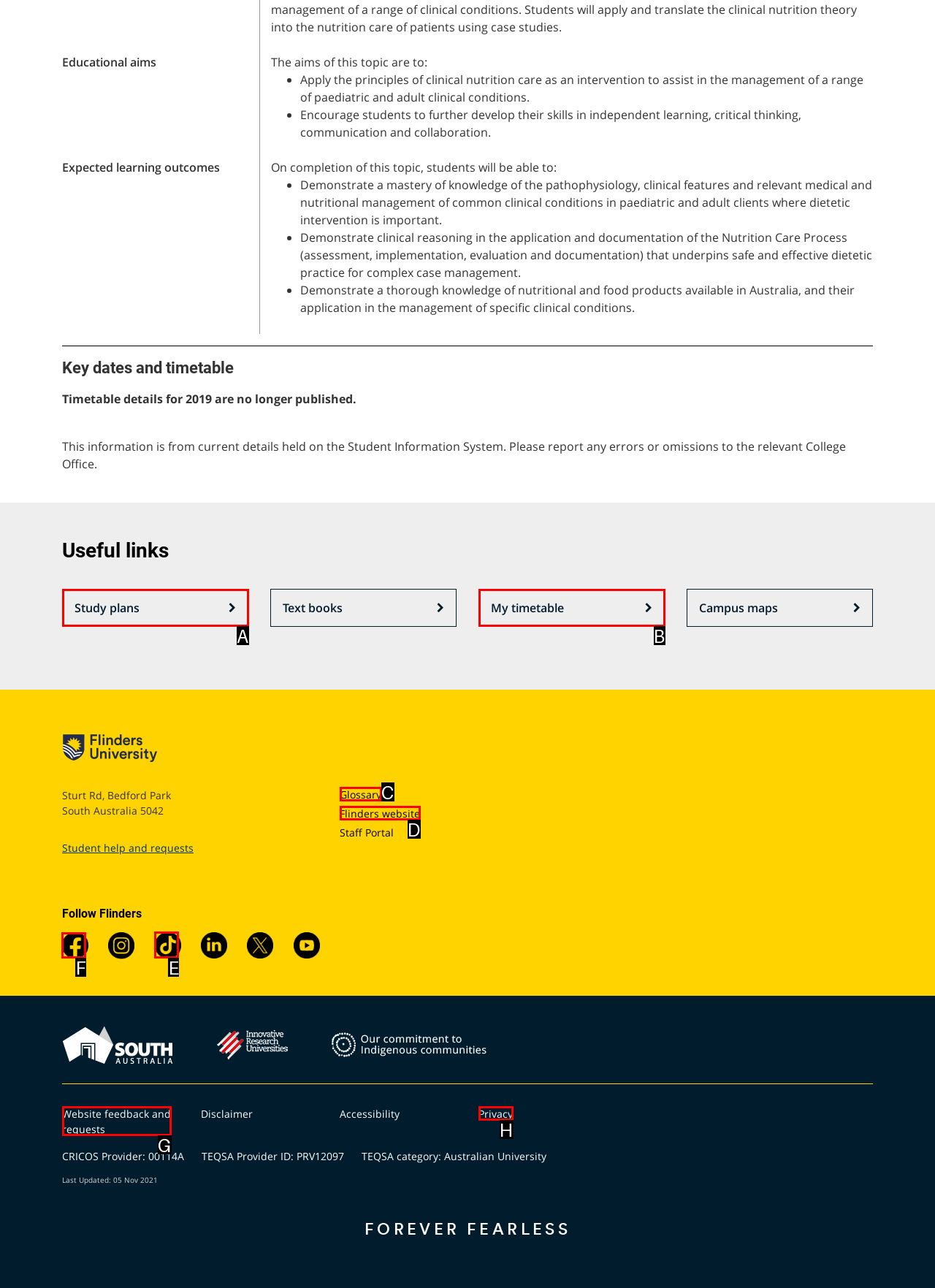Select the correct HTML element to complete the following task: Follow Flinders University on Facebook
Provide the letter of the choice directly from the given options.

F